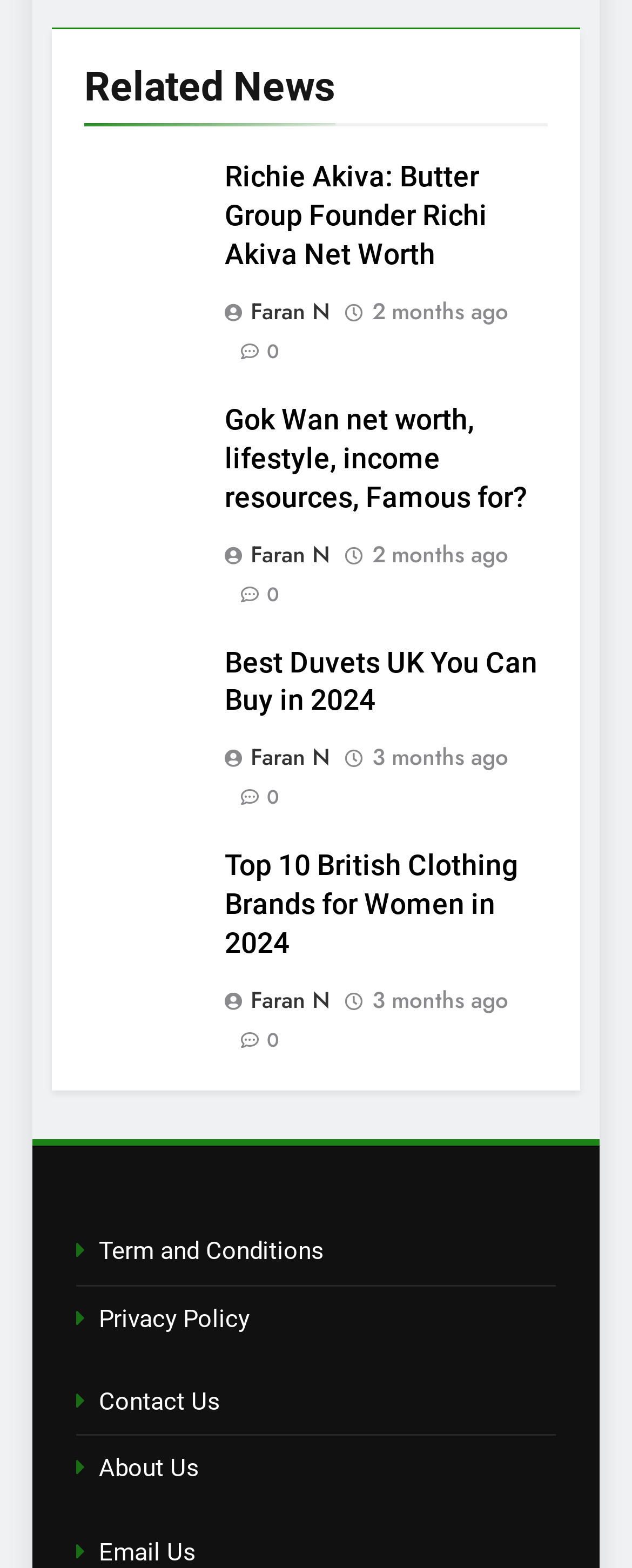Please give a short response to the question using one word or a phrase:
What is the topic of the first article?

Richie Akiva